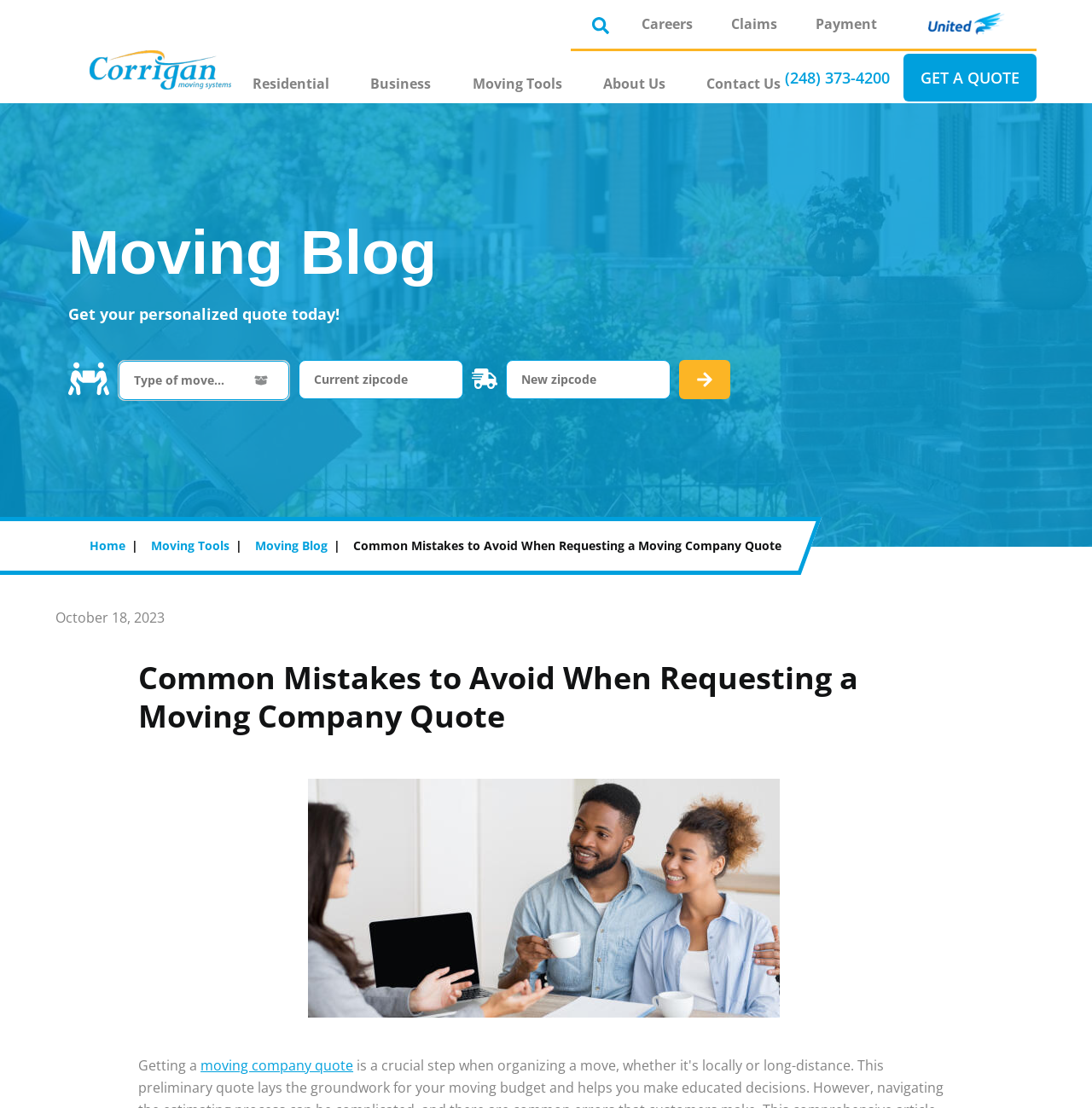What is the logo on the top right corner?
Using the image as a reference, answer with just one word or a short phrase.

United Van Lines Logo